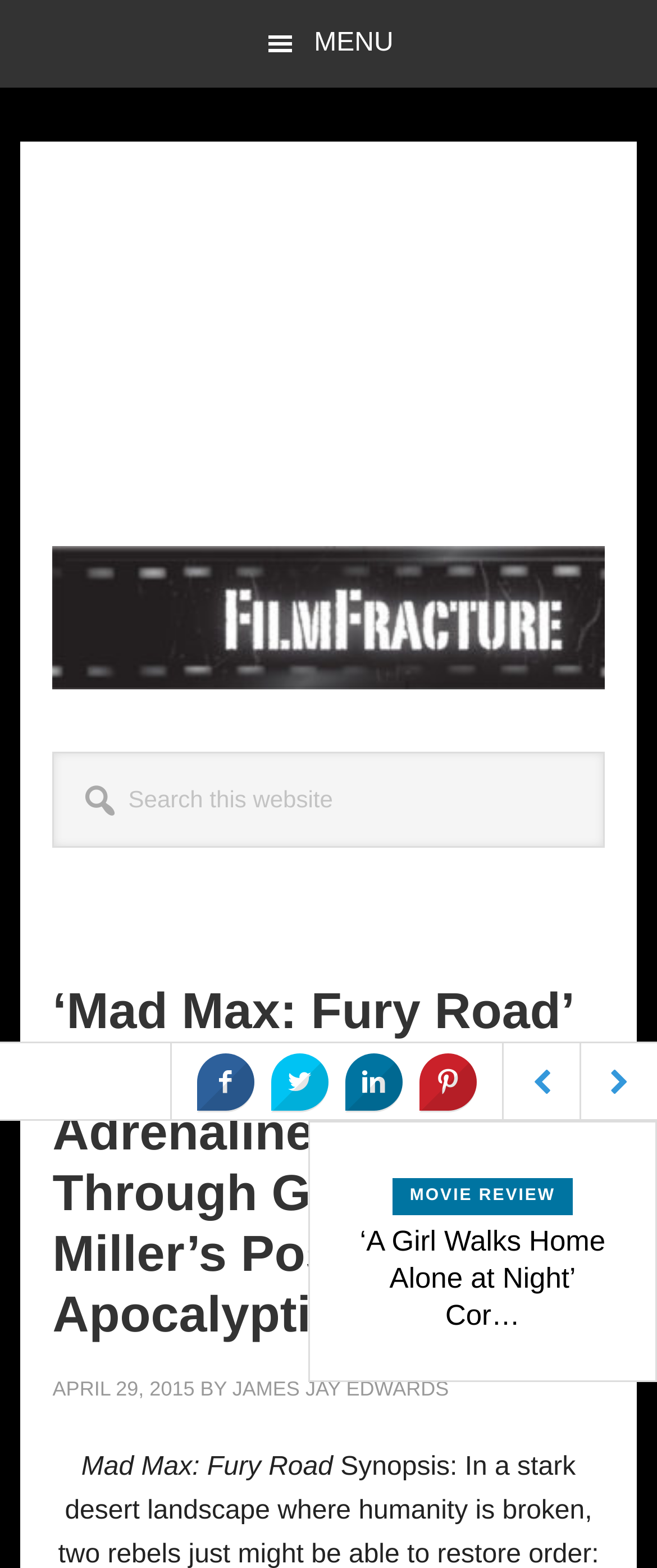What is the category of the article?
Provide a detailed and well-explained answer to the question.

The question can be answered by looking at the section below the main content, where it says 'MOVIE REVIEW'. This indicates that the category of the article is MOVIE REVIEW.